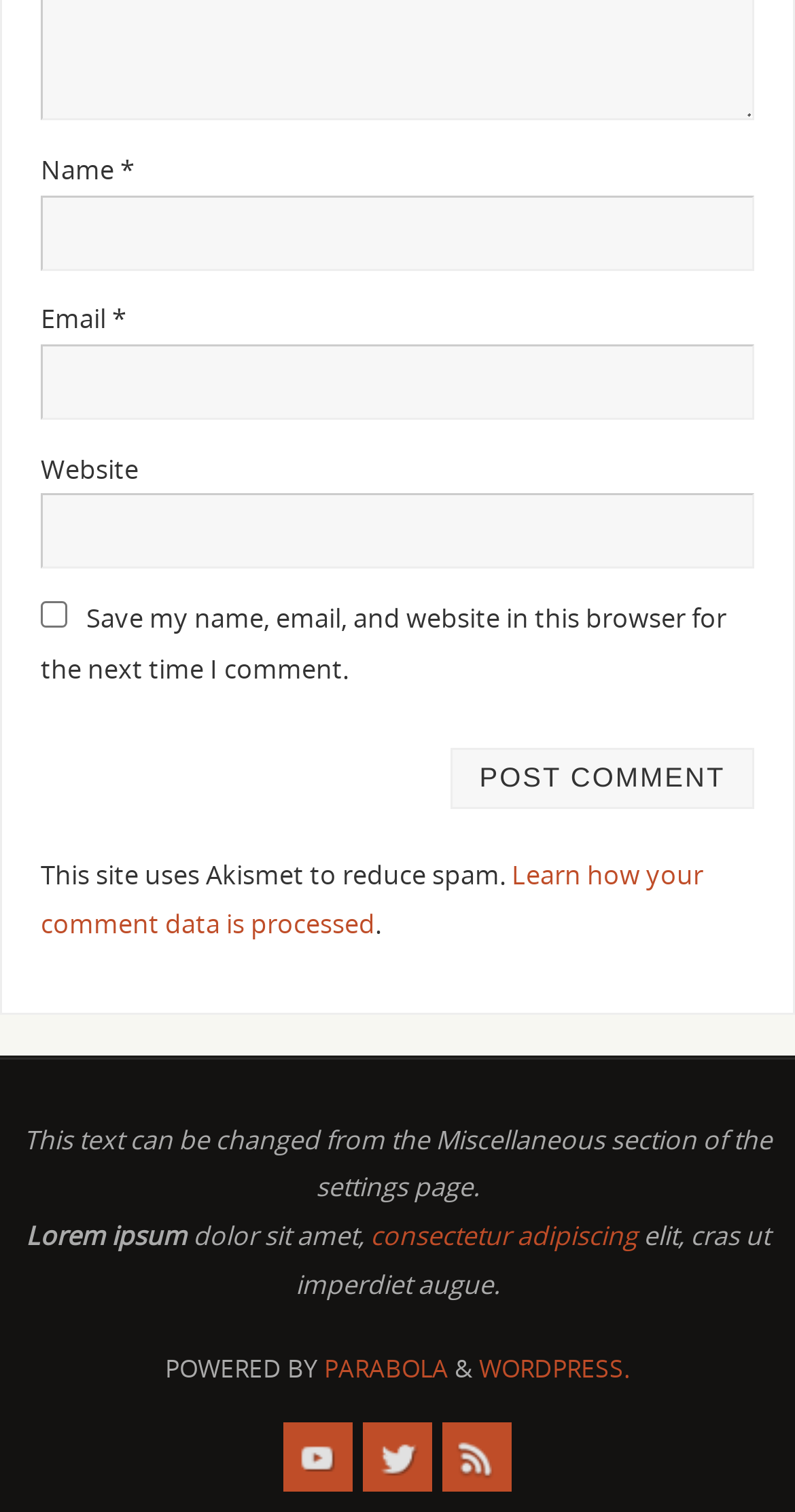How many textboxes are there?
Answer with a single word or phrase, using the screenshot for reference.

3